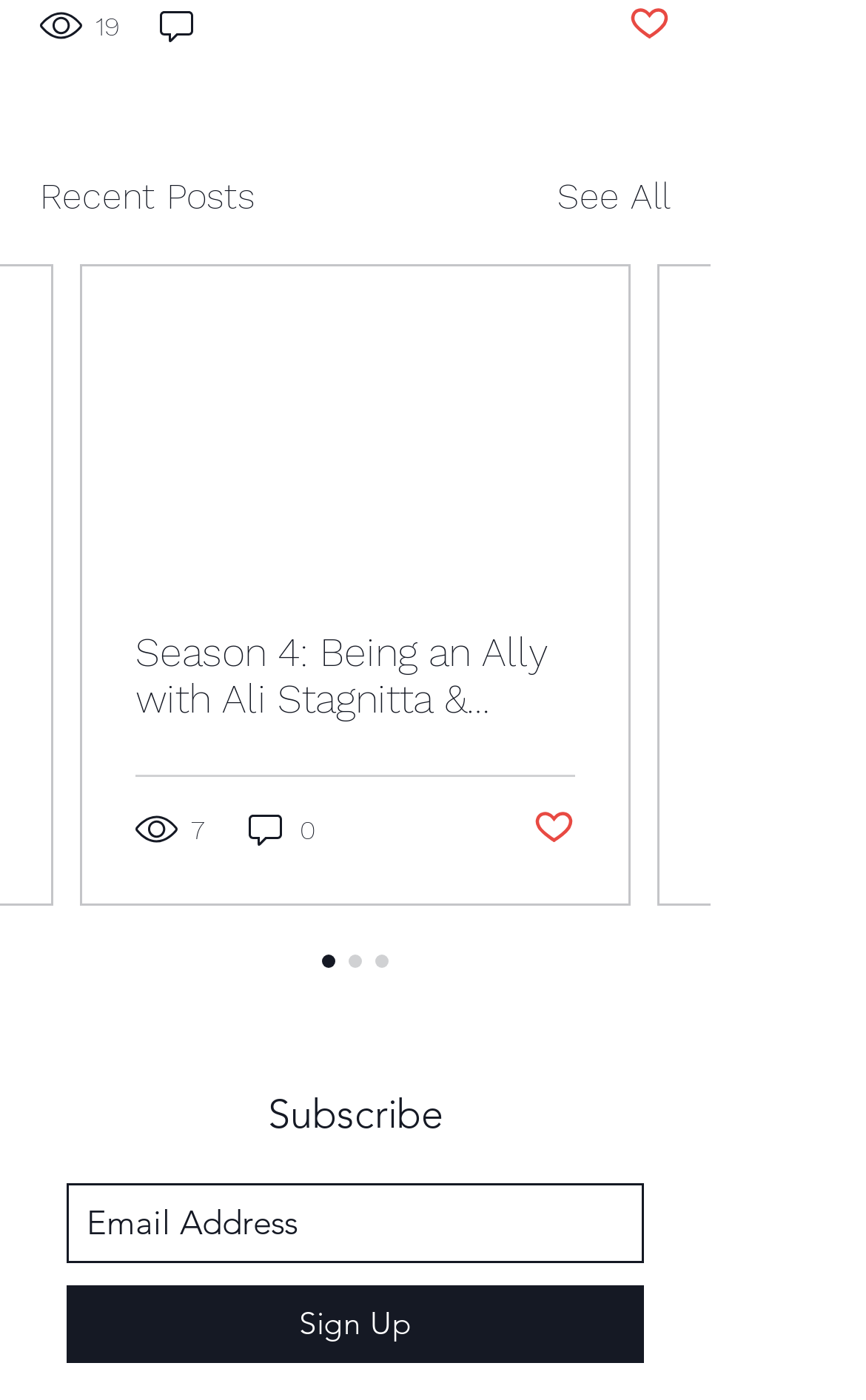With reference to the image, please provide a detailed answer to the following question: What is the title of the latest post?

I looked for the link elements with the longest text content, and the title of the latest post is 'Season 4: Being an Ally with Ali Stagnitta & Stephanie Kramer'.